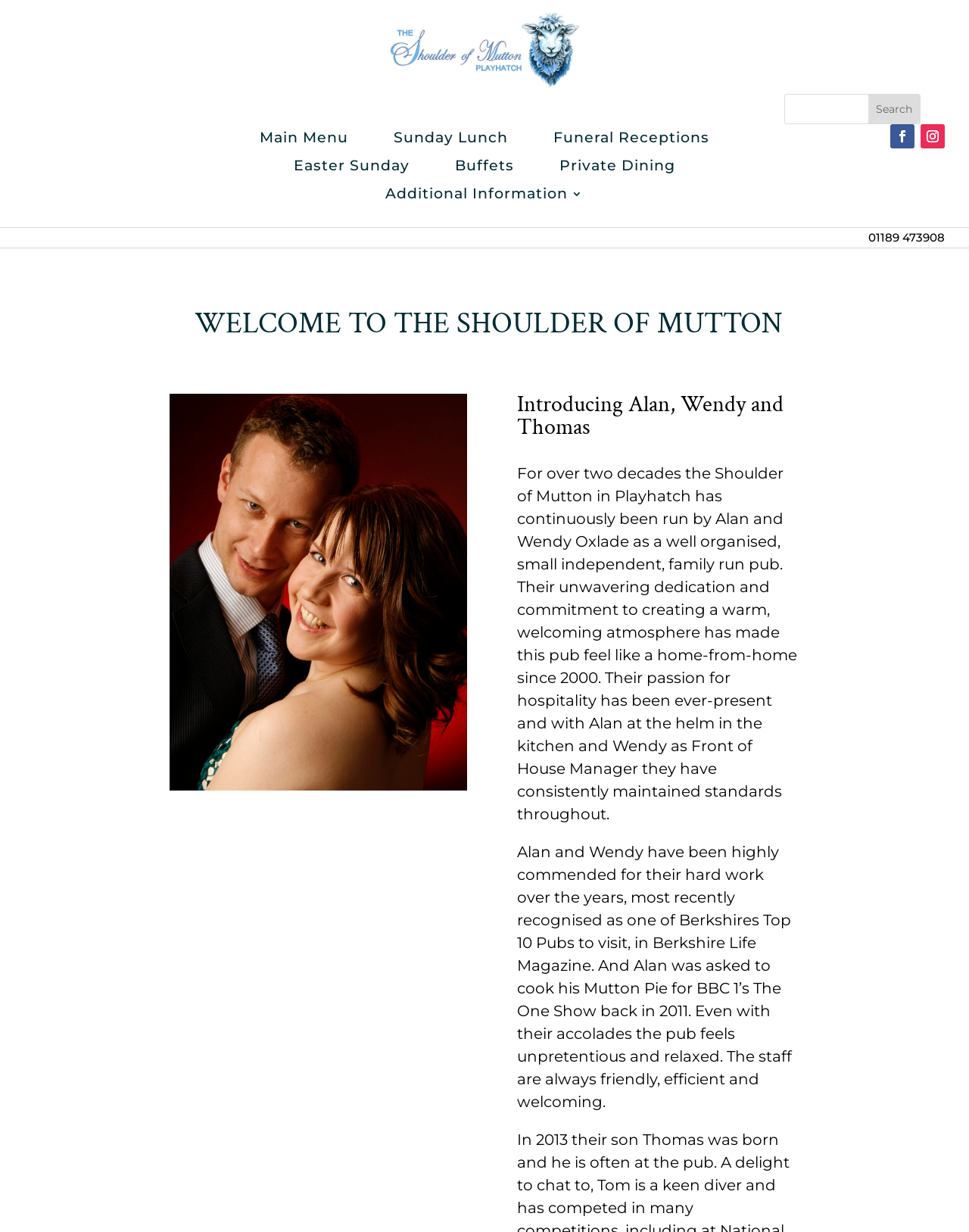Find the bounding box of the UI element described as: "Sunday Lunch". The bounding box coordinates should be given as four float values between 0 and 1, i.e., [left, top, right, bottom].

[0.406, 0.106, 0.524, 0.123]